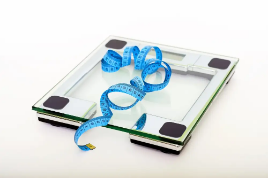What is the purpose of the scale and tape combination?
Give a detailed and exhaustive answer to the question.

The caption implies that the combination of the scale and tape is meant to evoke a sense of monitoring one's health and progress, which is essential for evaluating the effectiveness of health supplements and body enhancement products.